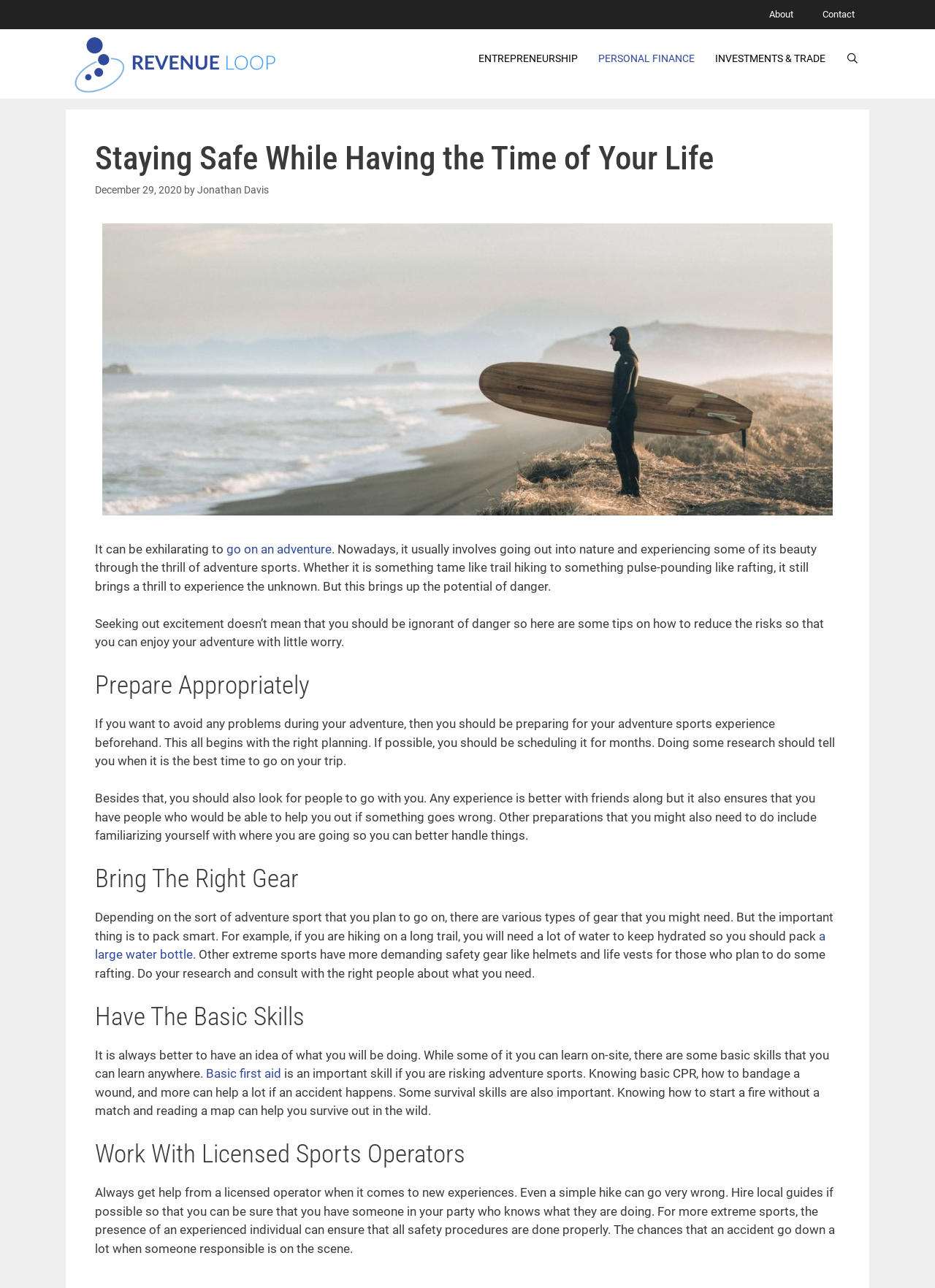Why is it recommended to work with licensed sports operators?
Please provide a single word or phrase as the answer based on the screenshot.

To ensure safety